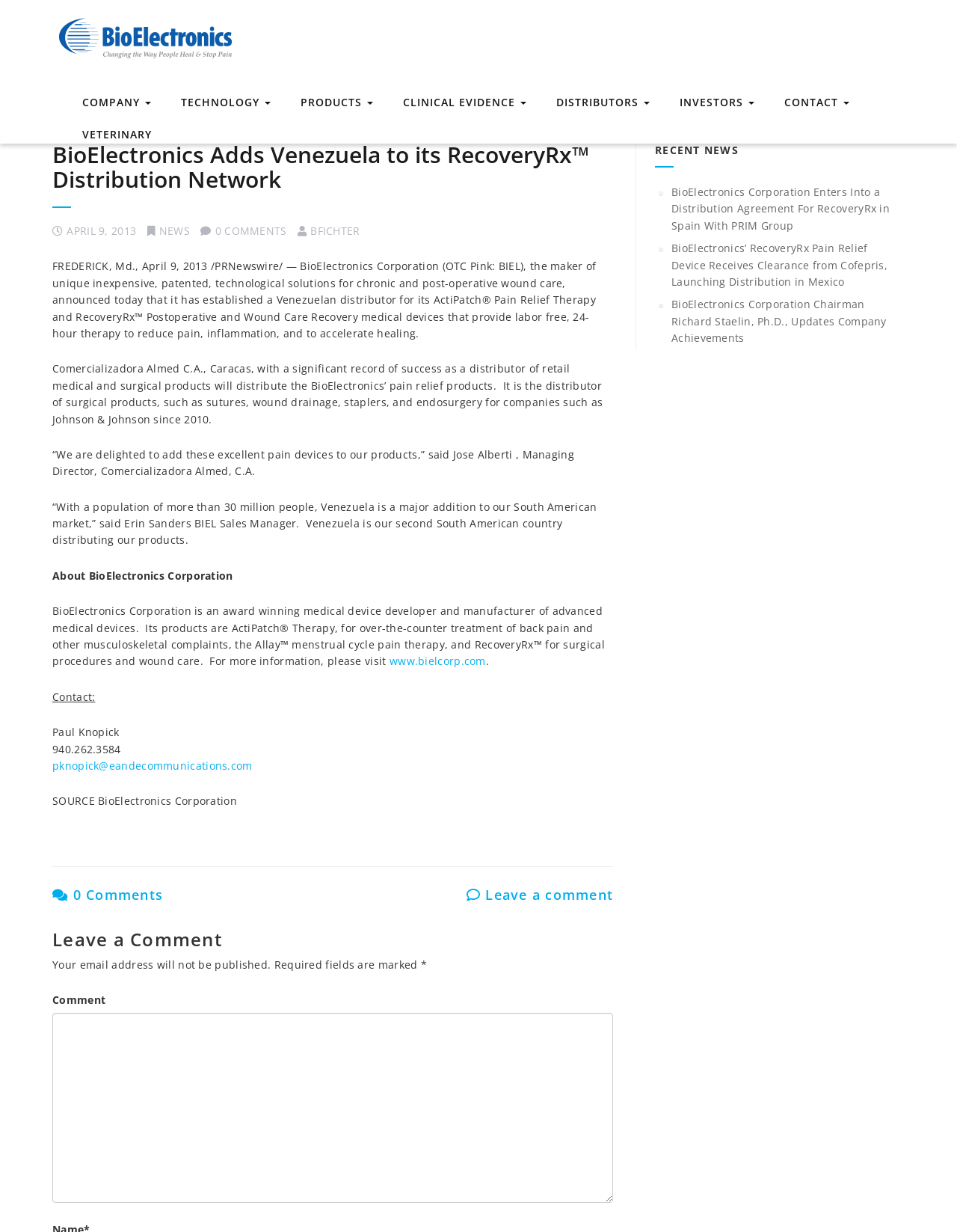What is the company name?
Please answer the question with a detailed and comprehensive explanation.

The company name can be found in the topmost link 'BioElectronics Corporation' which is also the title of the webpage. It is also mentioned in the article as 'BioElectronics Corporation (OTC Pink: BIEL)'.